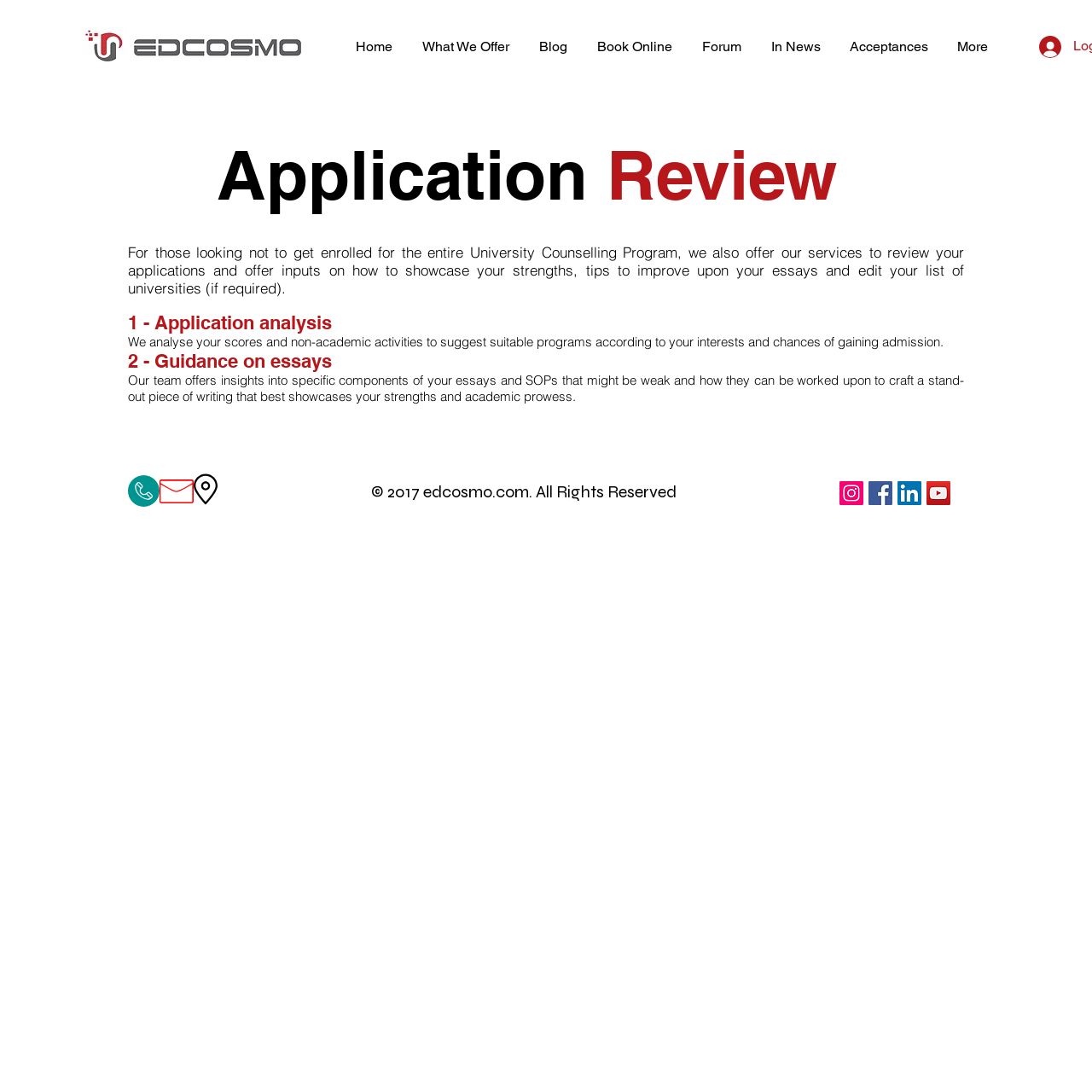Please identify the bounding box coordinates of the clickable region that I should interact with to perform the following instruction: "Click the 'Book Online' link". The coordinates should be expressed as four float numbers between 0 and 1, i.e., [left, top, right, bottom].

[0.533, 0.023, 0.629, 0.062]